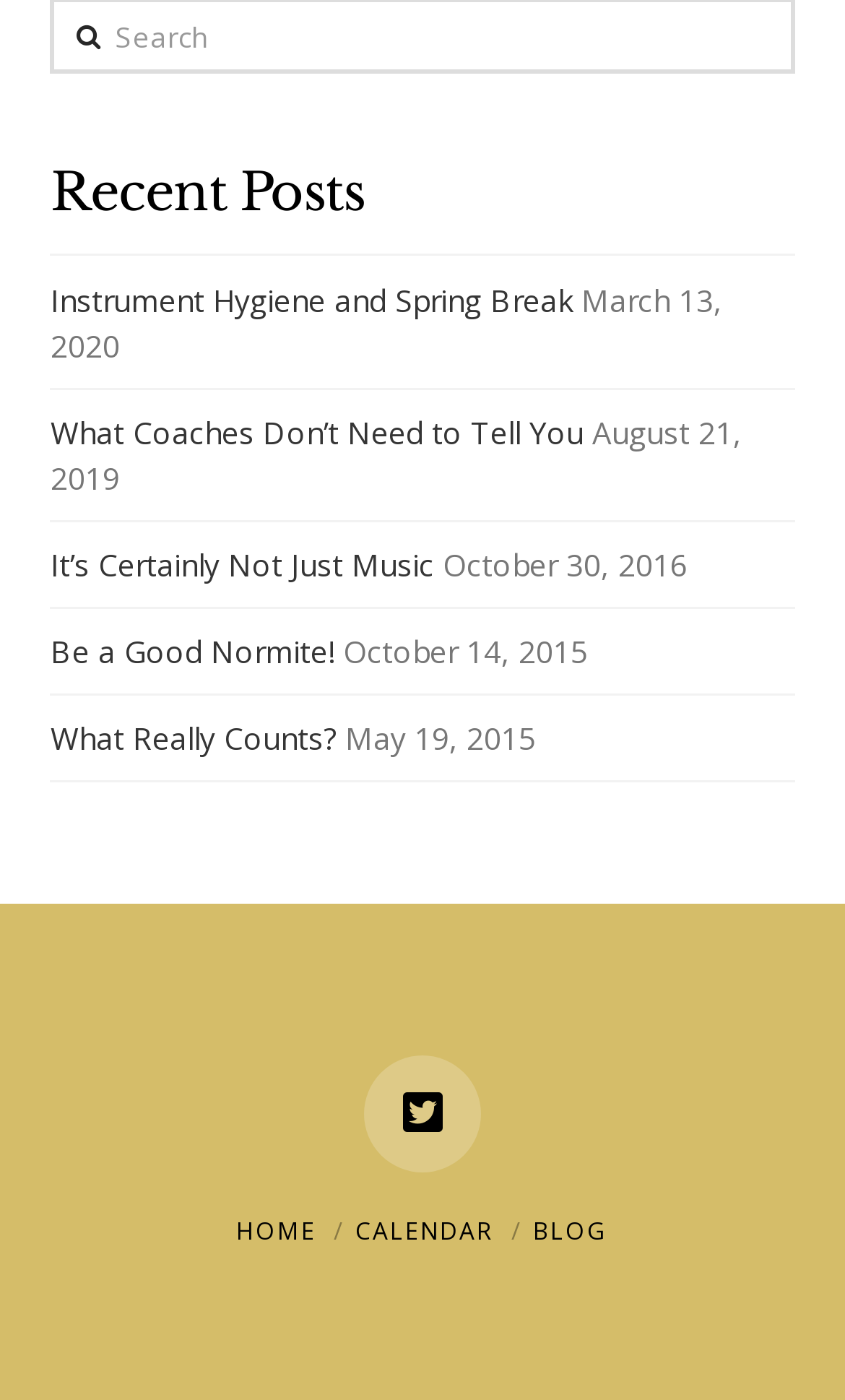What social media platform is linked on the webpage?
Deliver a detailed and extensive answer to the question.

The webpage has a link to Twitter, which is identified by the link element with the text 'Twitter' located at the bottom of the webpage.